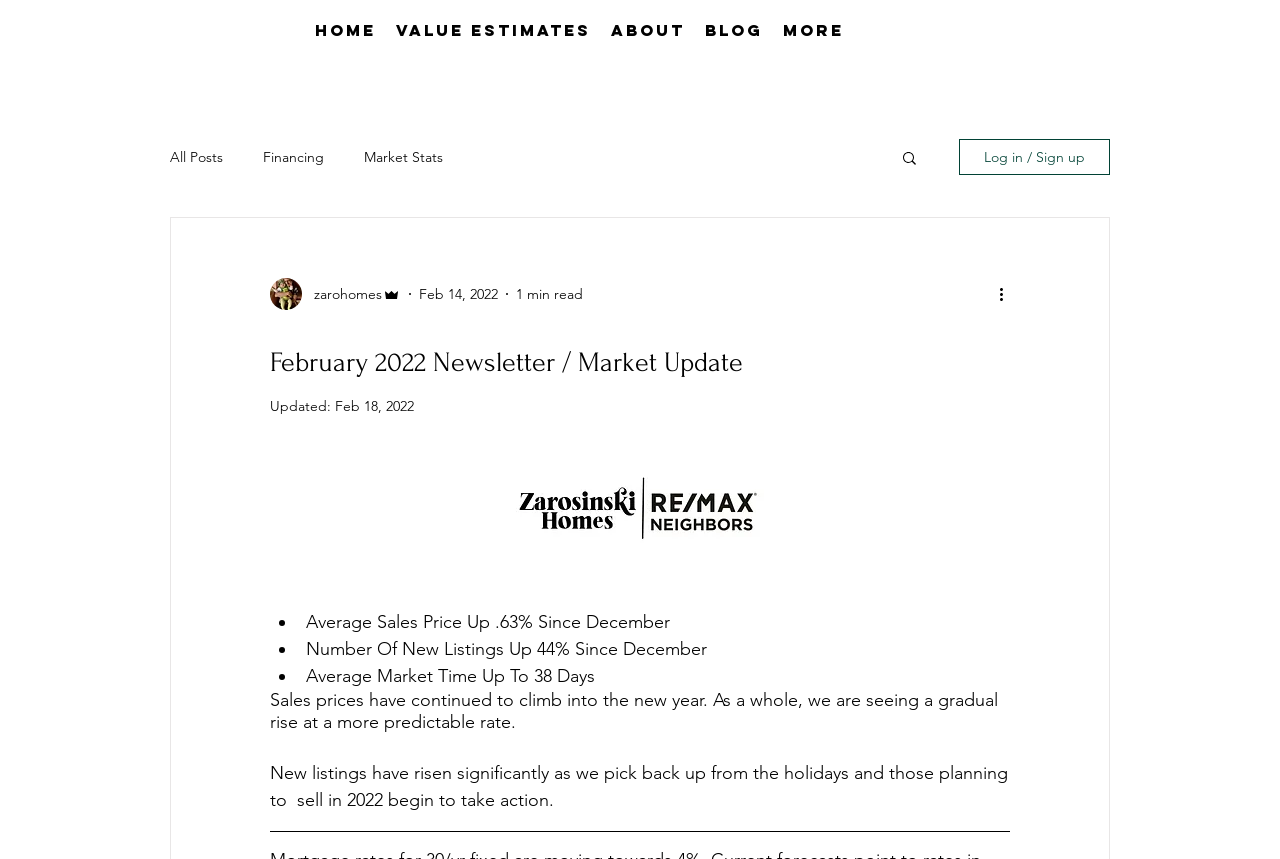Find and indicate the bounding box coordinates of the region you should select to follow the given instruction: "go to home page".

[0.238, 0.016, 0.302, 0.055]